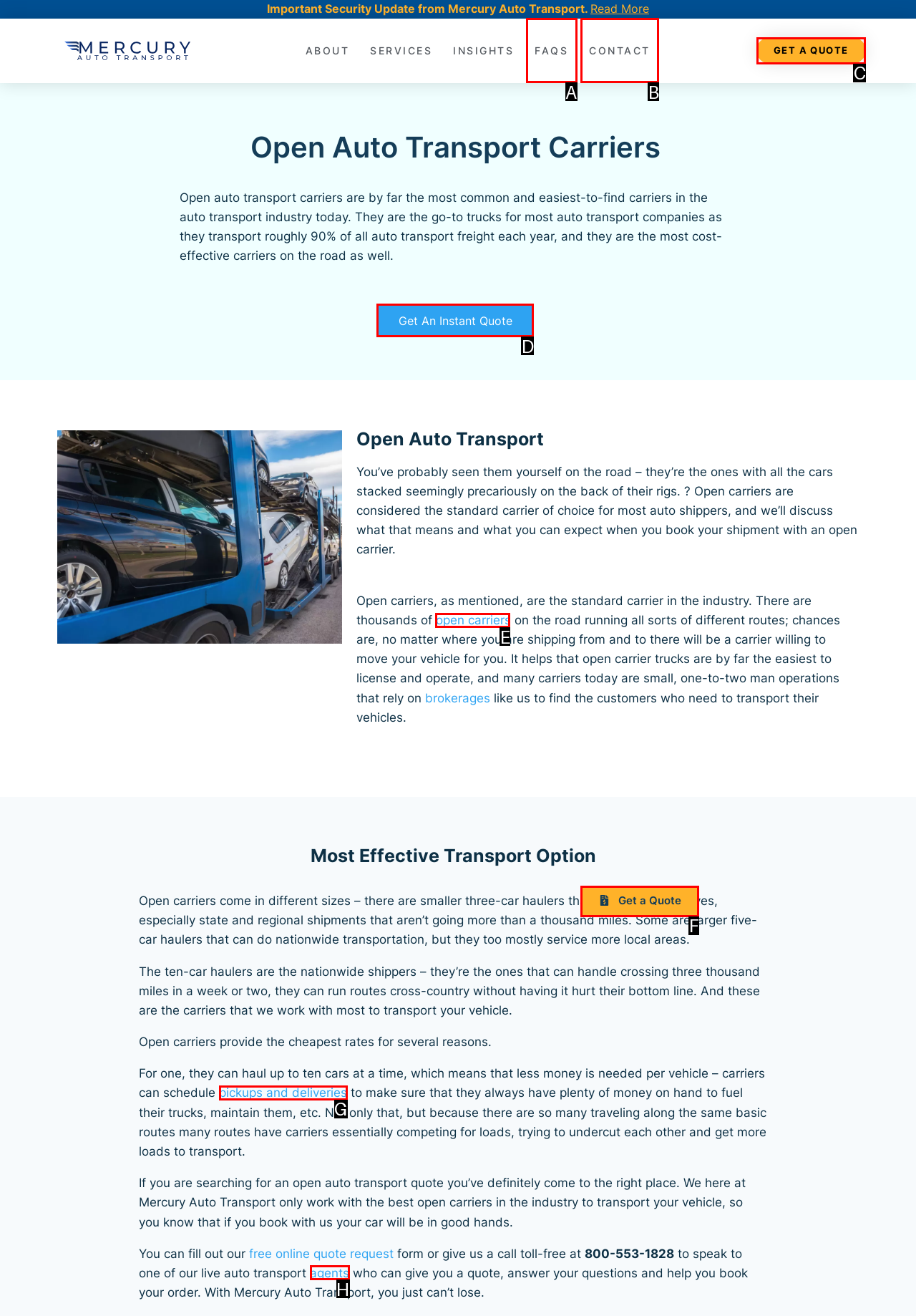Select the letter of the option that should be clicked to achieve the specified task: Learn more about open carriers. Respond with just the letter.

E